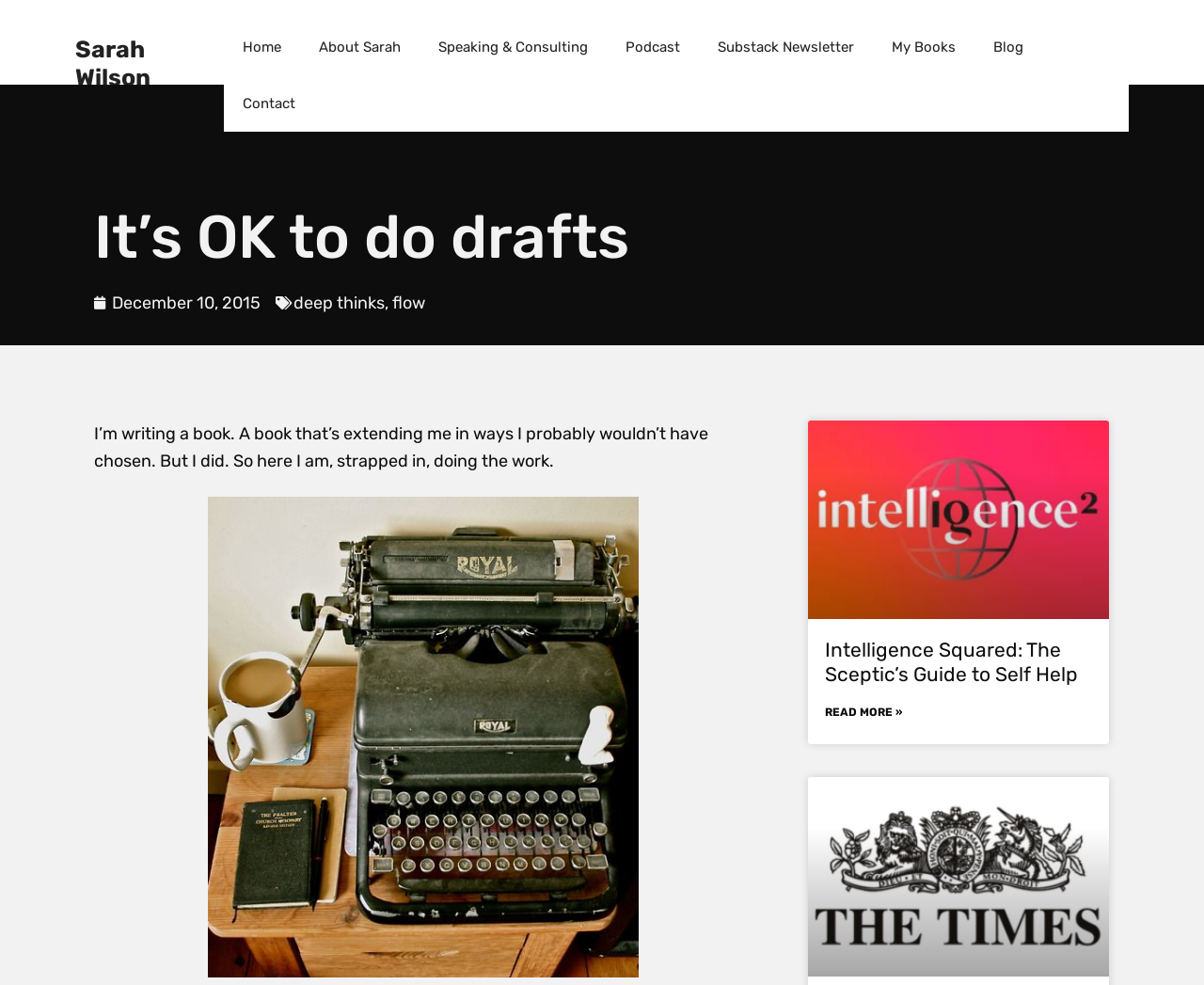Locate the bounding box coordinates of the area that needs to be clicked to fulfill the following instruction: "view blog posts". The coordinates should be in the format of four float numbers between 0 and 1, namely [left, top, right, bottom].

[0.81, 0.019, 0.866, 0.076]